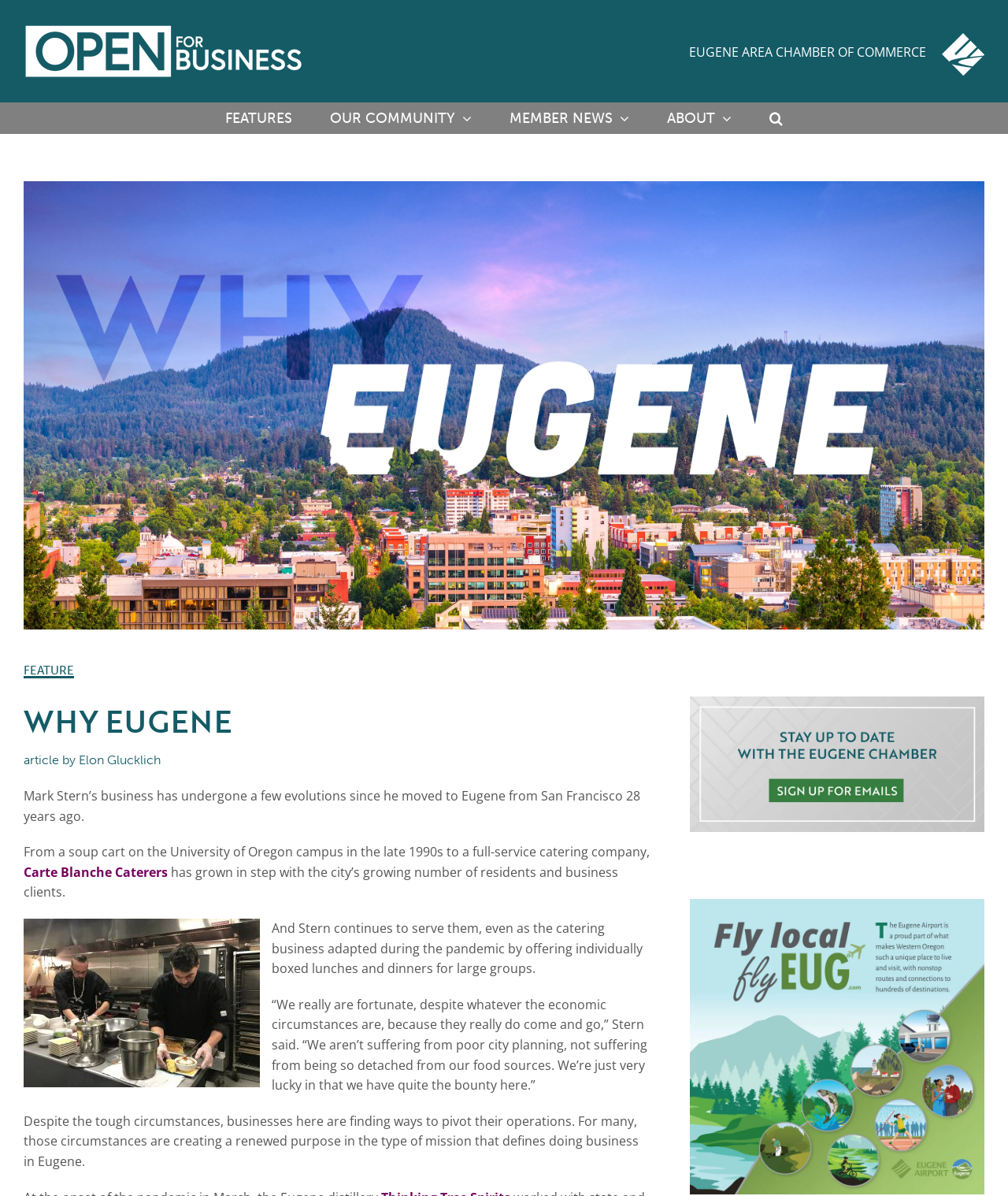Locate the bounding box coordinates of the element you need to click to accomplish the task described by this instruction: "Check the Privacy Policy".

None